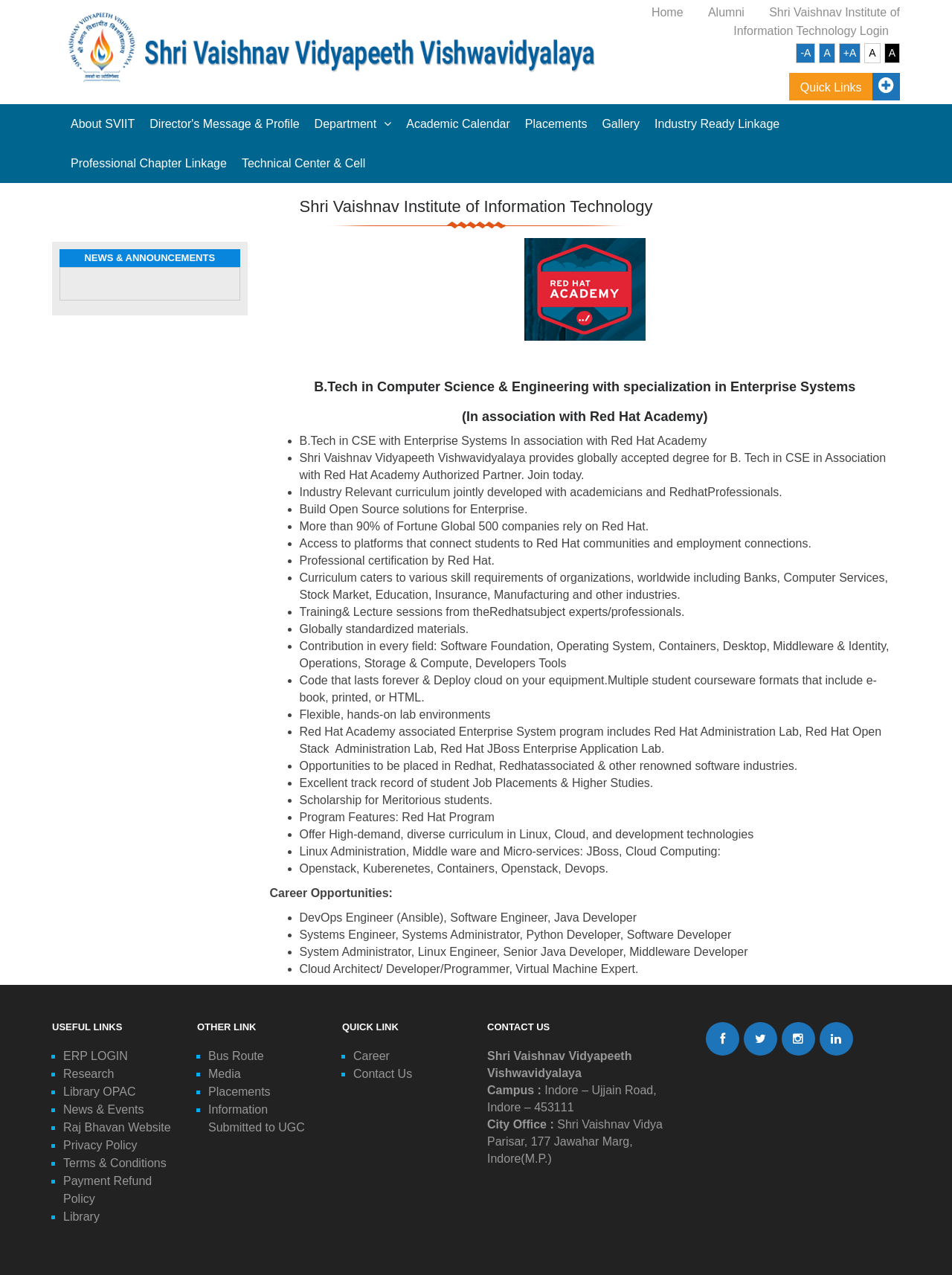Determine the bounding box coordinates of the UI element described below. Use the format (top-left x, top-left y, bottom-right x, bottom-right y) with floating point numbers between 0 and 1: Information Submitted to UGC

[0.219, 0.865, 0.32, 0.889]